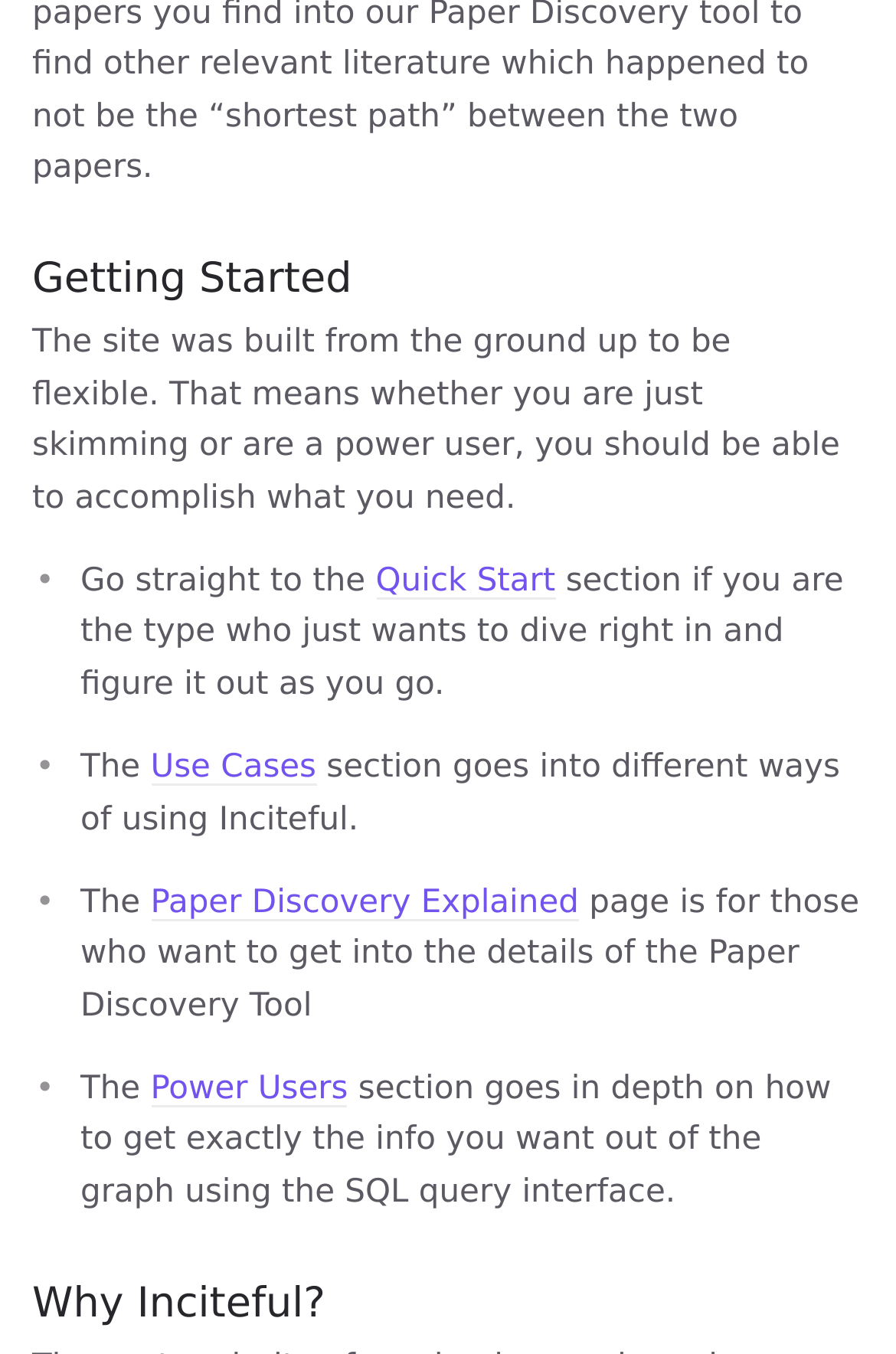Provide a one-word or short-phrase response to the question:
What is the main purpose of the website?

To be flexible